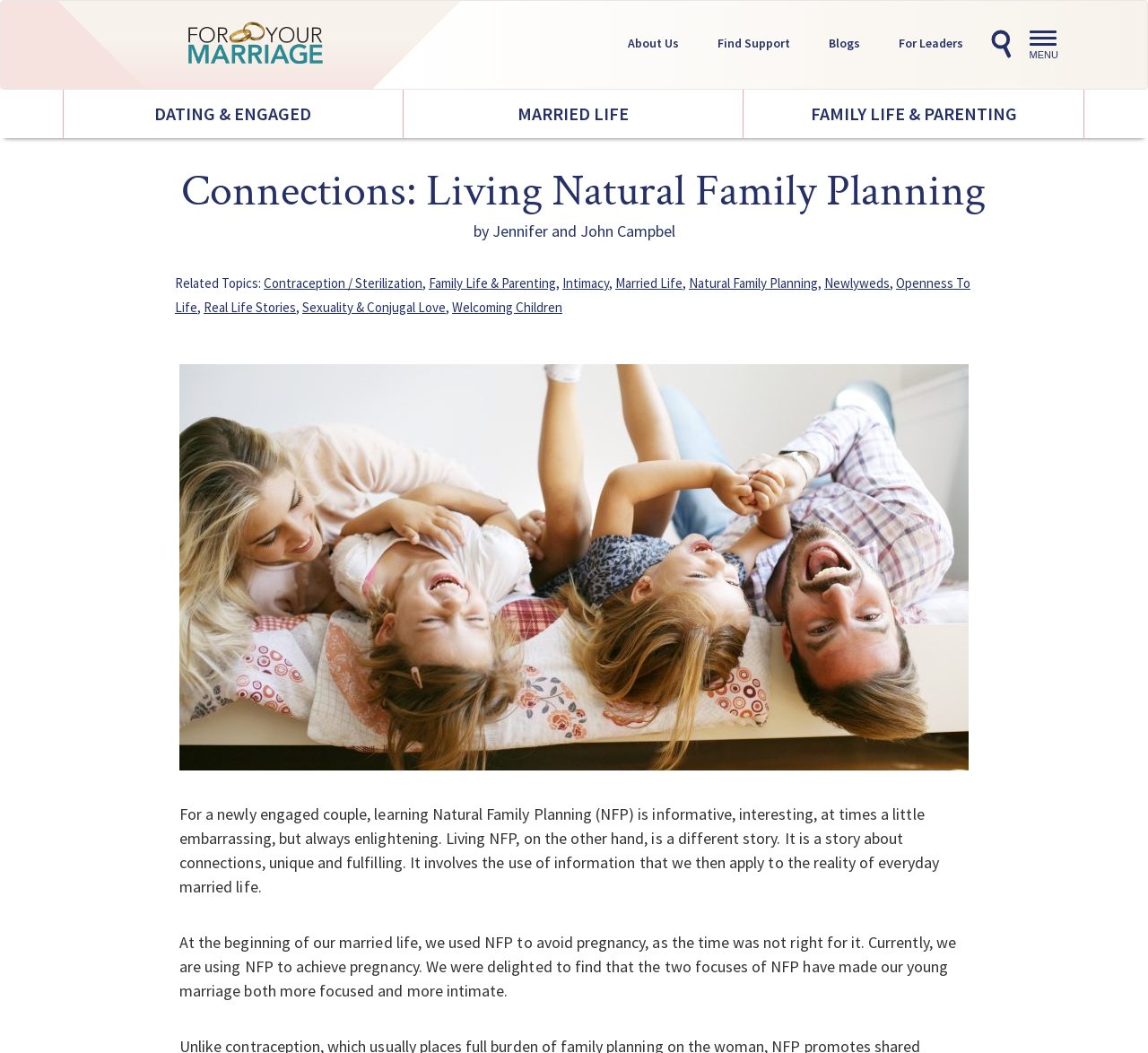How many main categories are there?
We need a detailed and meticulous answer to the question.

I counted the number of main categories by looking at the links 'DATING & ENGAGED', 'MARRIED LIFE', and 'FAMILY LIFE & PARENTING' which are placed horizontally and have similar formatting, suggesting that they are main categories.